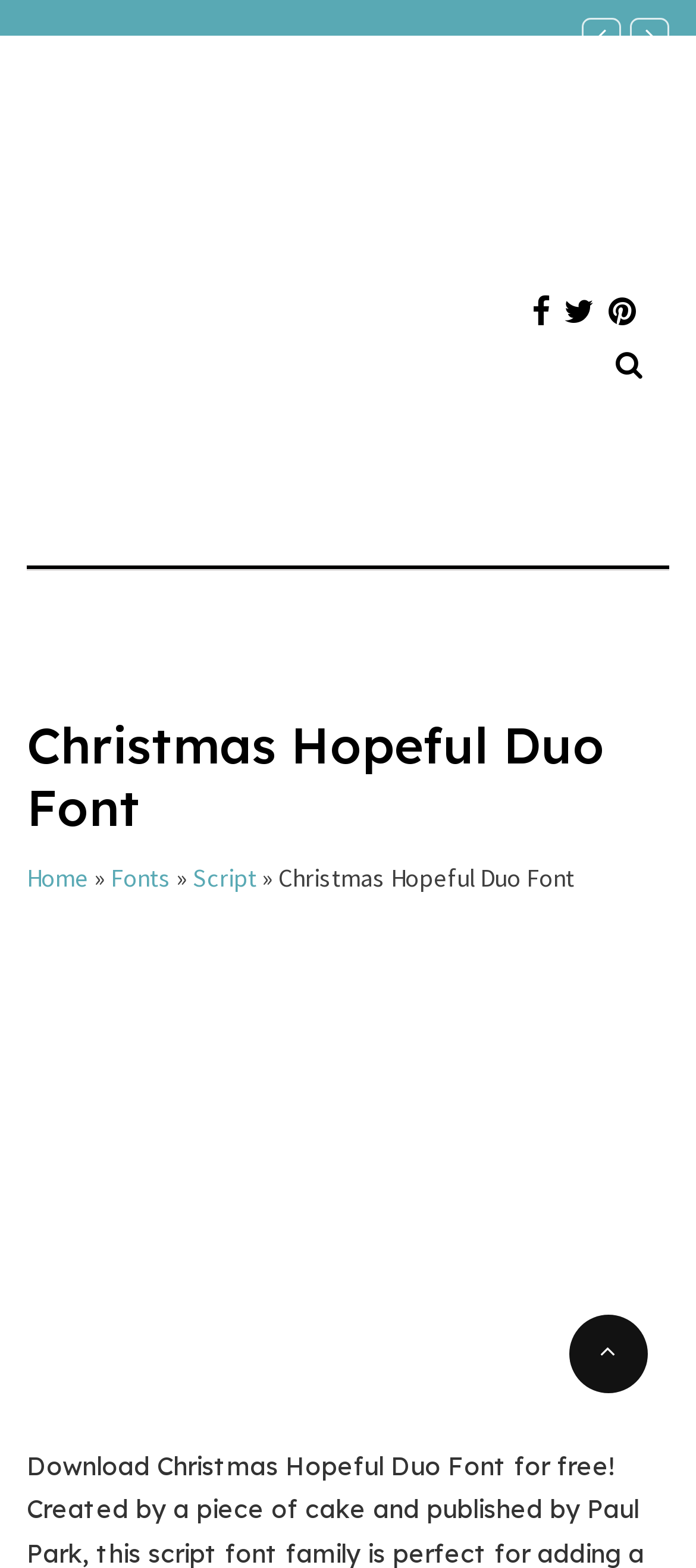What is the website's logo?
Examine the image and give a concise answer in one word or a short phrase.

Basedroid.com